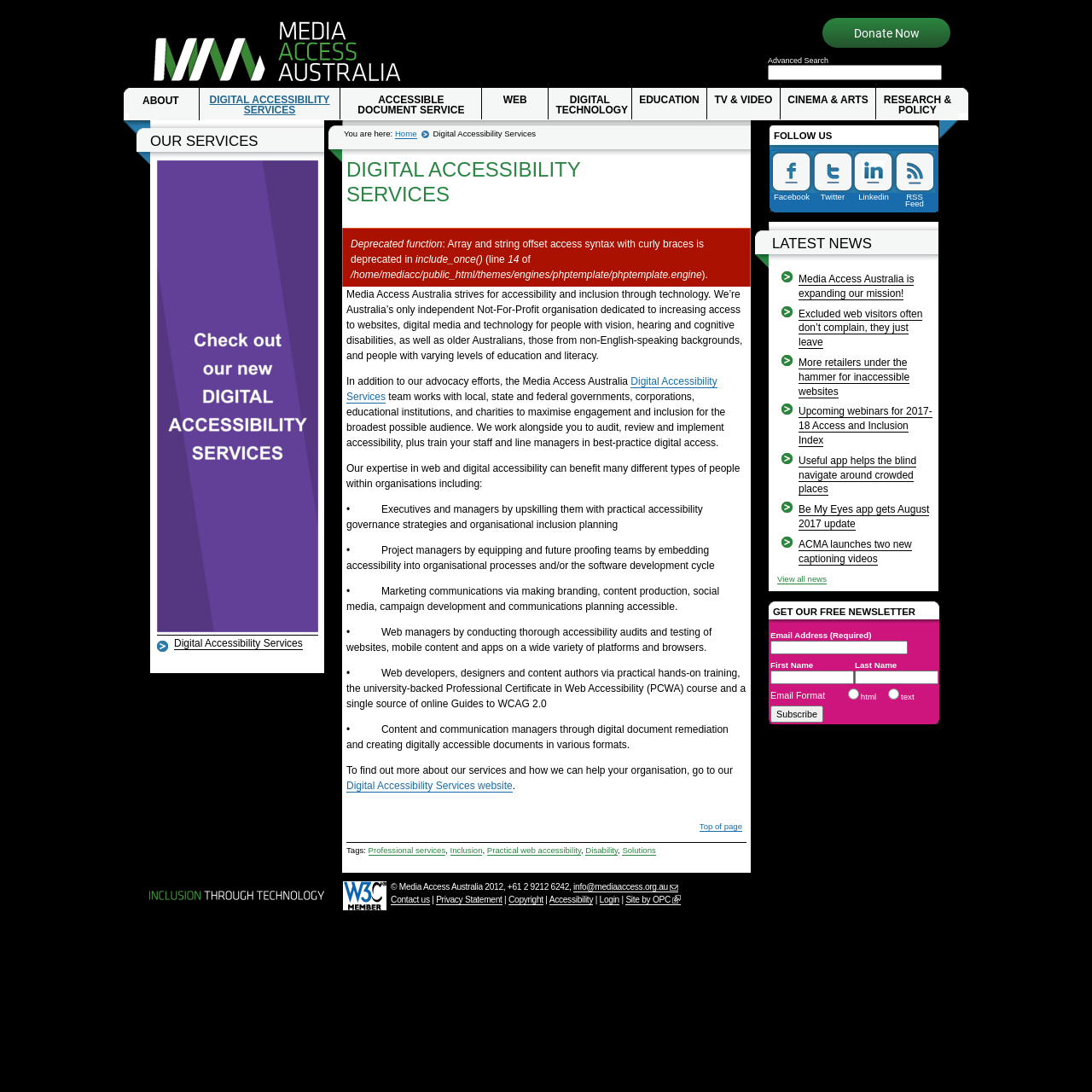What types of people can benefit from Media Access Australia's expertise?
Please answer the question with as much detail and depth as you can.

The types of people who can benefit from Media Access Australia's expertise can be found in the list of bullet points on the webpage, which mentions that their expertise can benefit executives, project managers, marketing communications, web managers, and web developers.